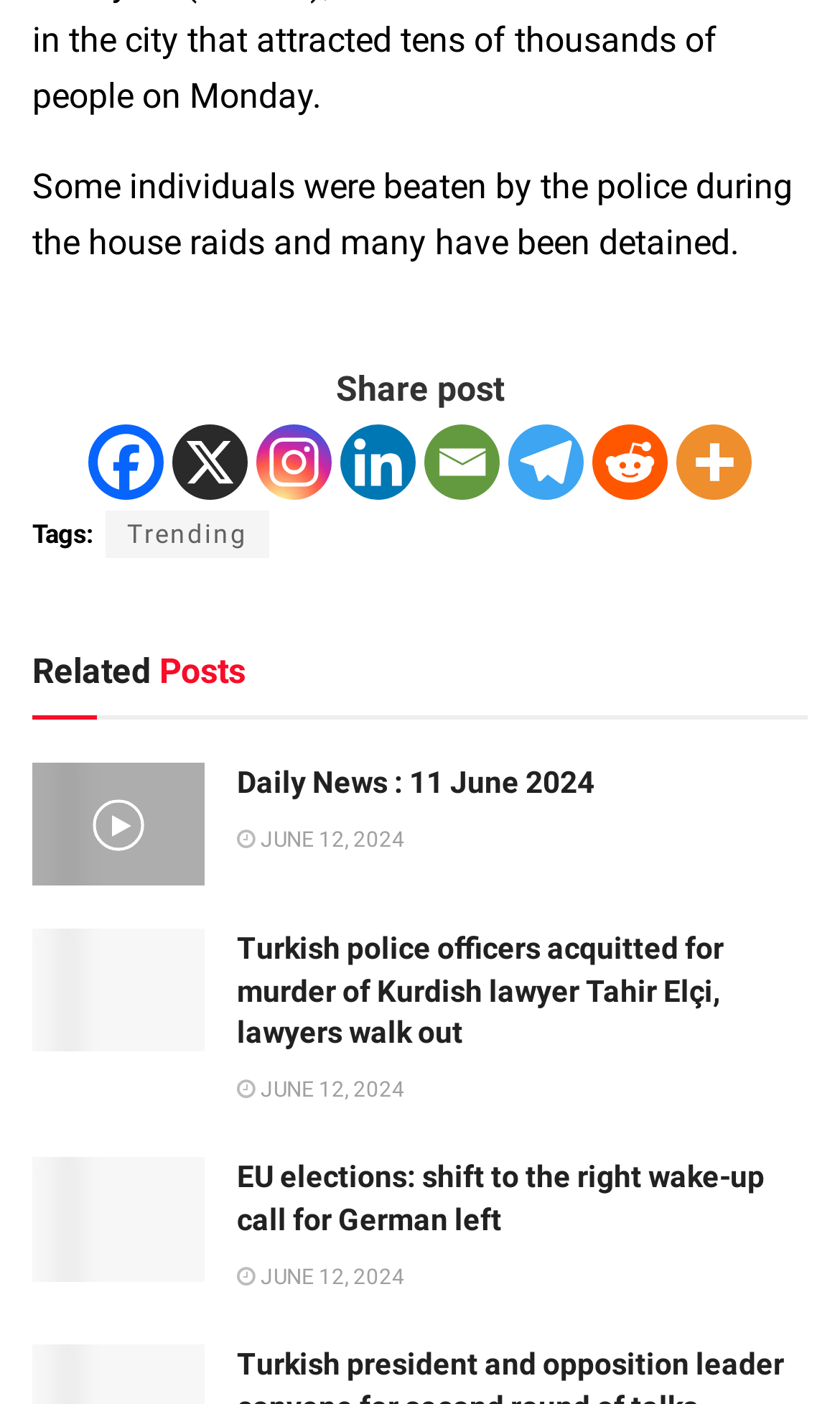Locate the bounding box coordinates of the clickable area to execute the instruction: "Read related post 'Daily News : 11 June 2024'". Provide the coordinates as four float numbers between 0 and 1, represented as [left, top, right, bottom].

[0.038, 0.543, 0.244, 0.631]